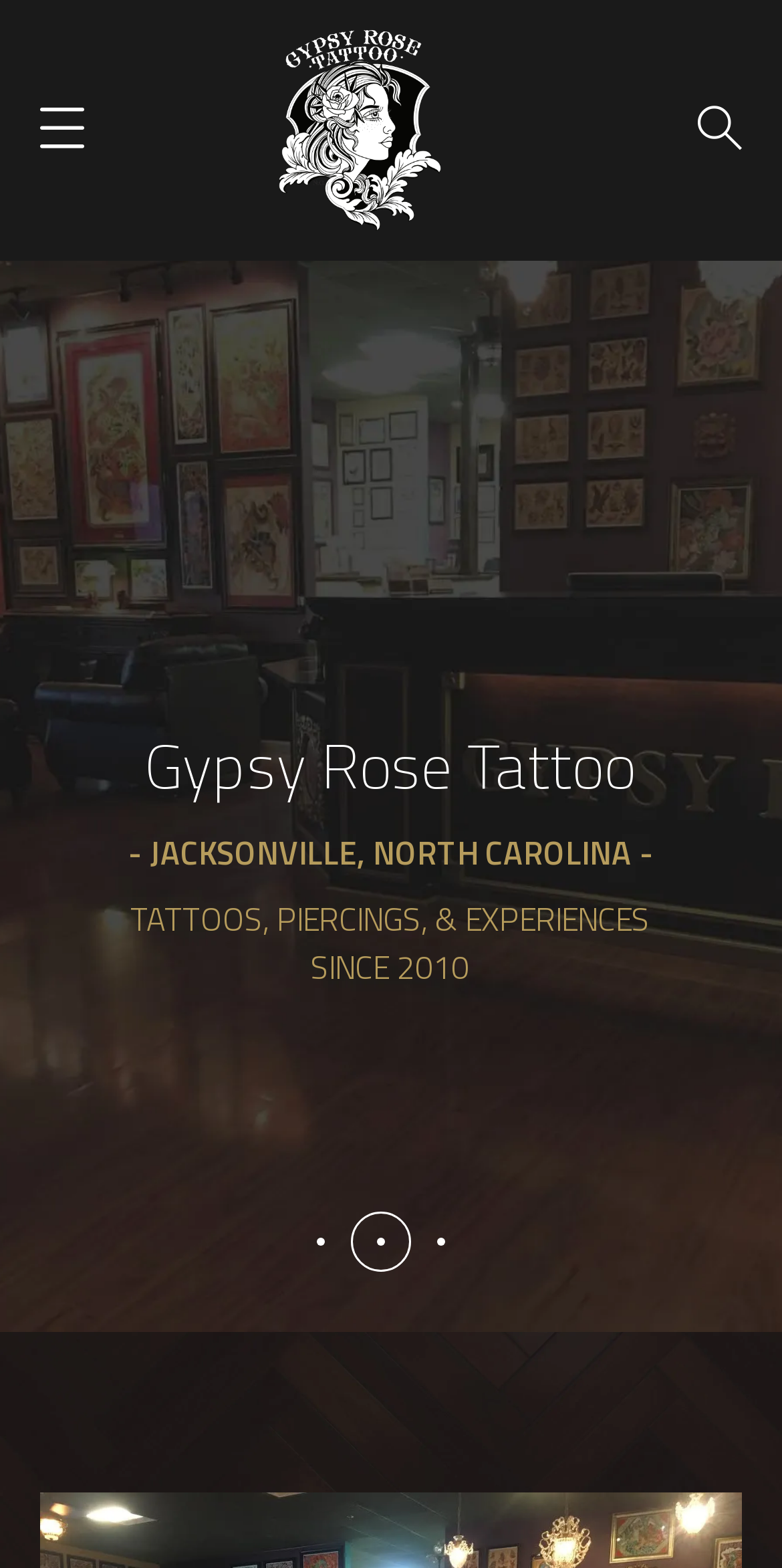Identify the bounding box for the UI element described as: "alt="Gypsy Rose Tattoo"". The coordinates should be four float numbers between 0 and 1, i.e., [left, top, right, bottom].

[0.356, 0.069, 0.564, 0.094]